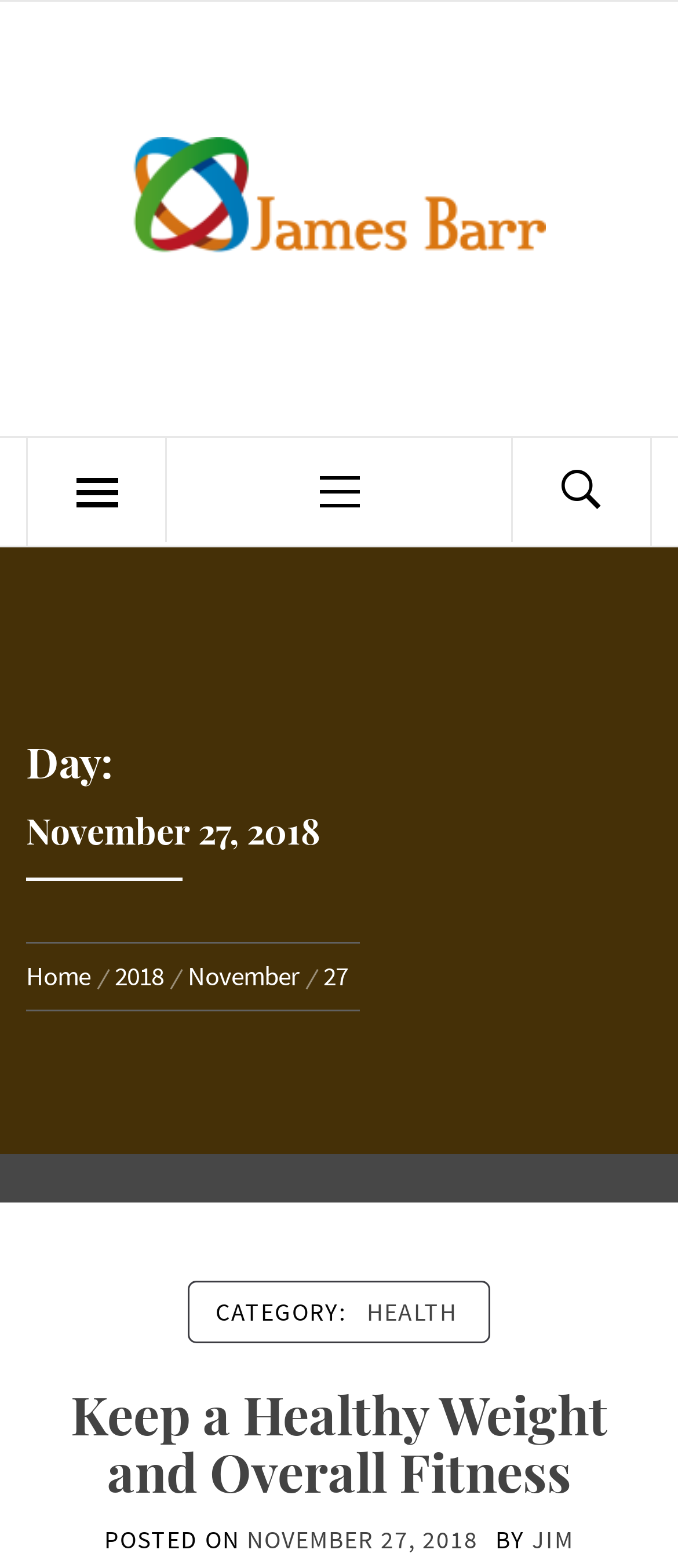Analyze the image and give a detailed response to the question:
What is the date of the current post?

I found the date by looking at the breadcrumbs navigation section, where it says 'Day: November 27, 2018', and also confirmed it with the 'POSTED ON' section at the bottom of the page.